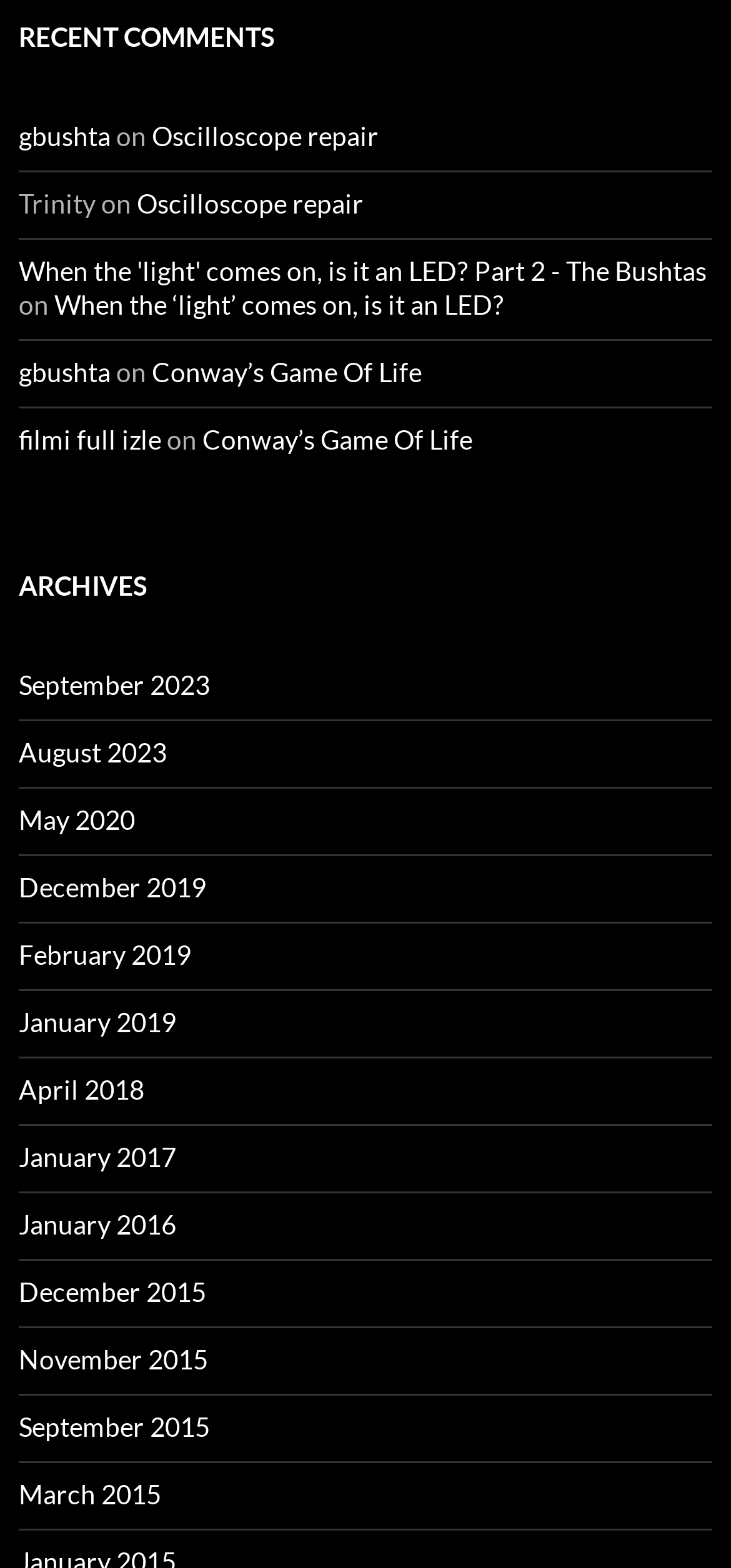Identify the bounding box coordinates for the UI element described as follows: "gbushta". Ensure the coordinates are four float numbers between 0 and 1, formatted as [left, top, right, bottom].

[0.026, 0.227, 0.151, 0.248]